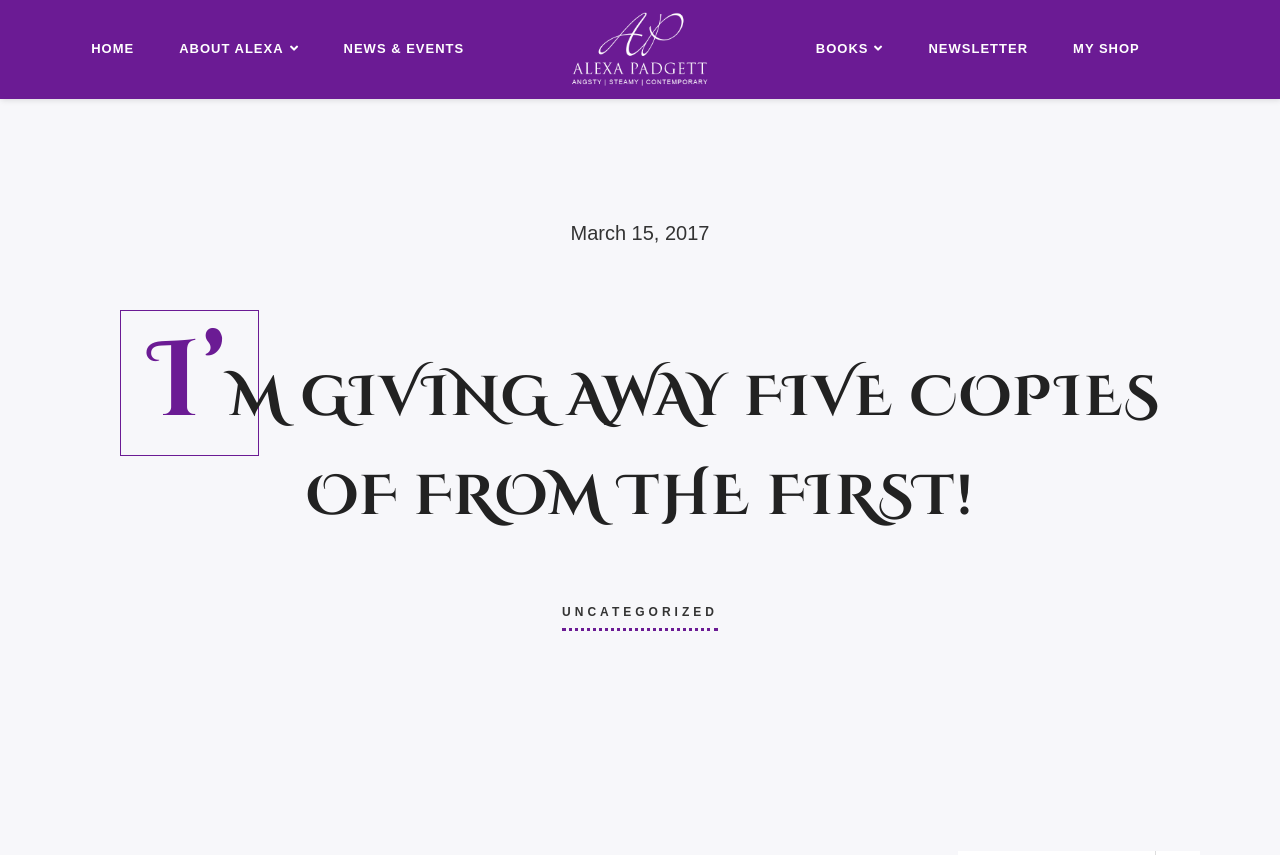Locate the bounding box coordinates of the clickable area needed to fulfill the instruction: "search for a book".

[0.672, 0.694, 0.938, 0.746]